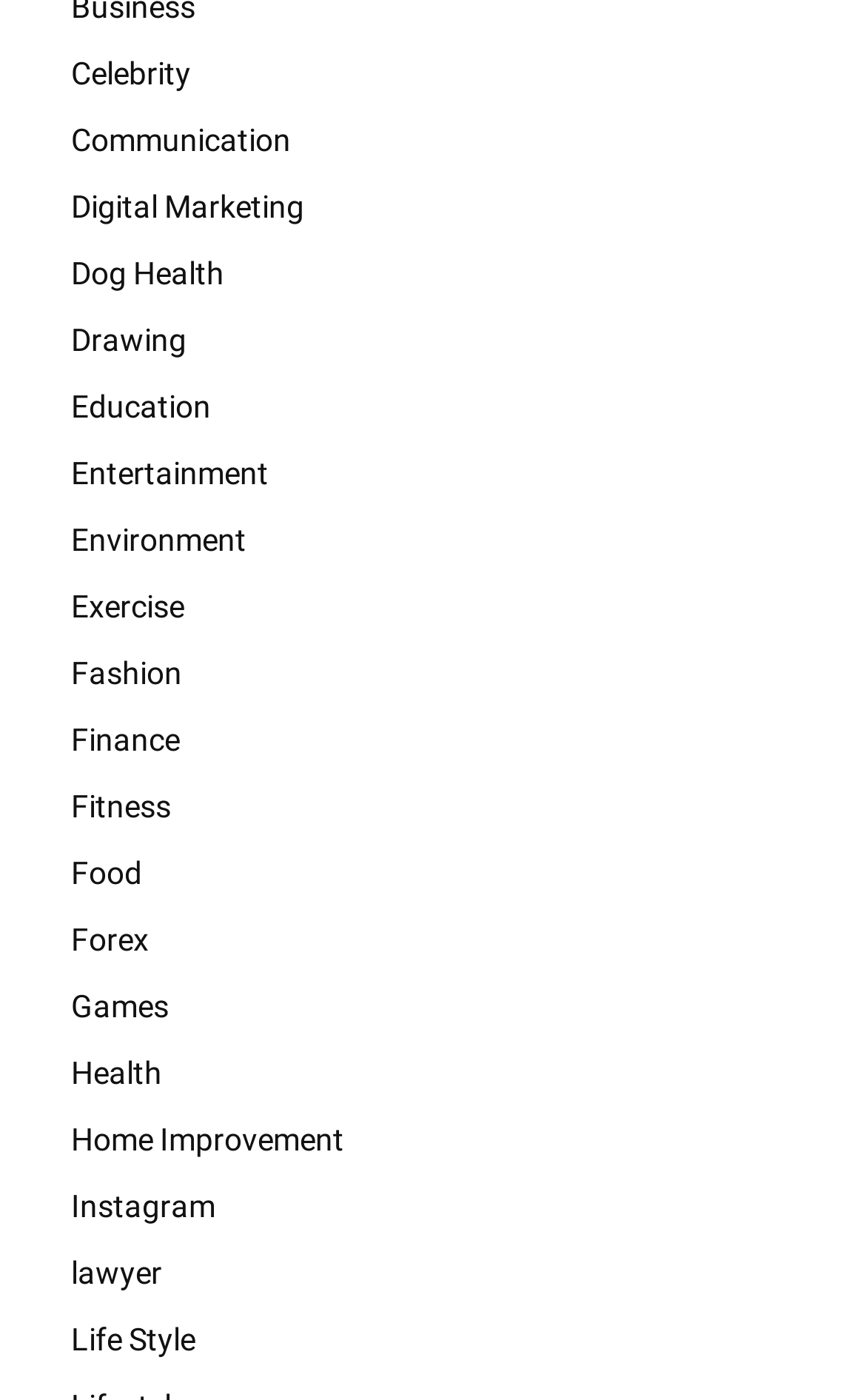Is there a category for 'Sports'?
From the image, respond with a single word or phrase.

No